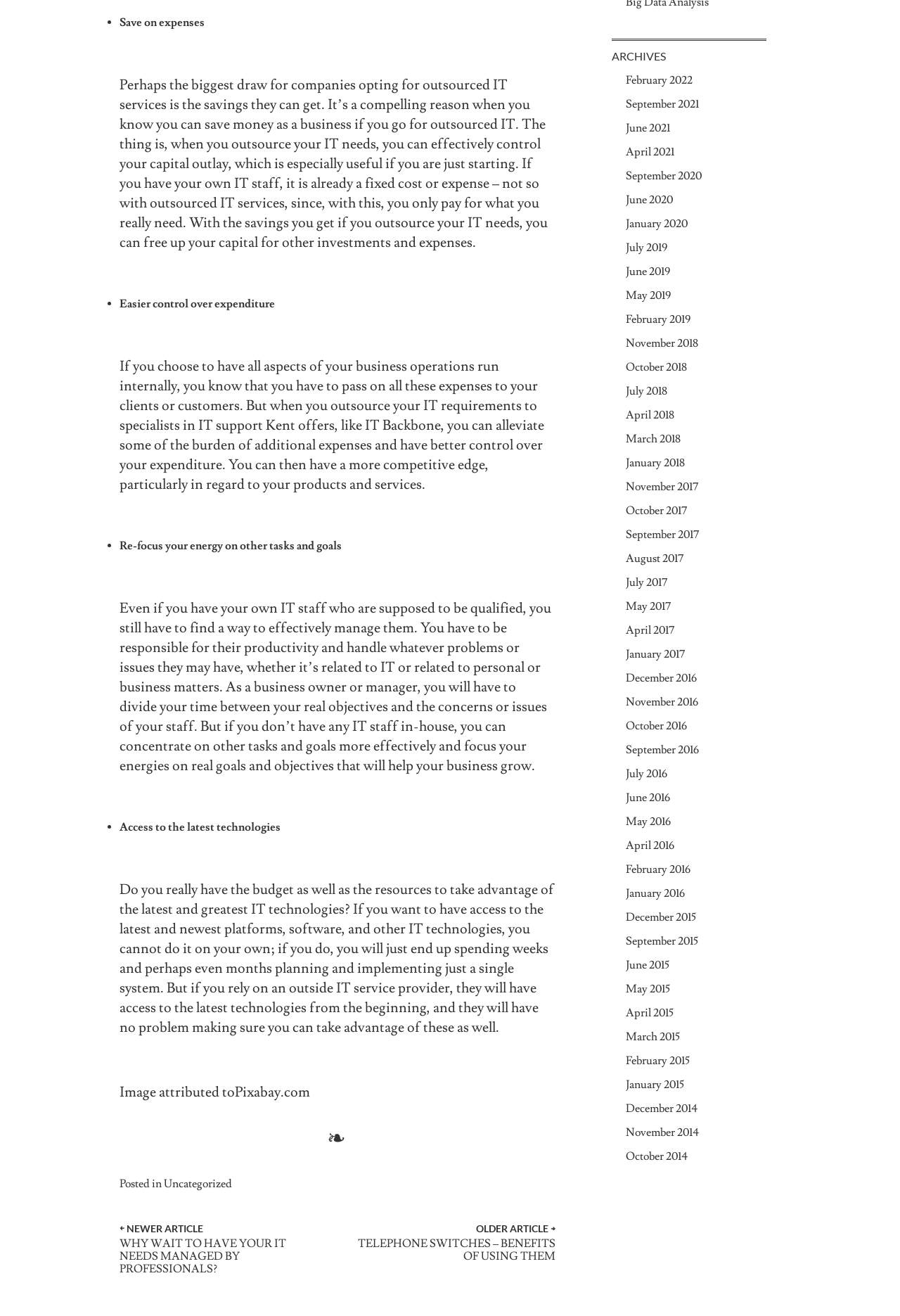Refer to the image and offer a detailed explanation in response to the question: How many months are listed in the archives section?

The archives section lists months from February 2022 to December 2014, which totals 30 months.